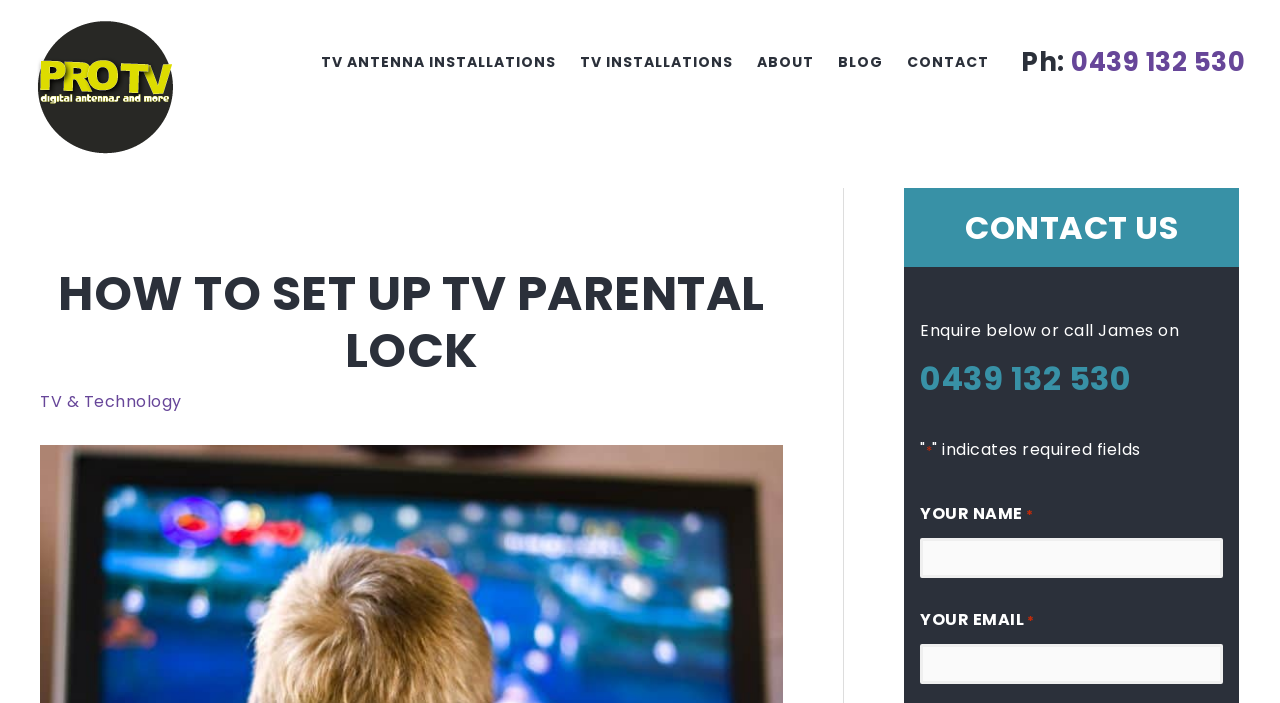What is the category of the article 'HOW TO SET UP TV PARENTAL LOCK'?
Based on the image, answer the question in a detailed manner.

I looked at the article title 'HOW TO SET UP TV PARENTAL LOCK' and found a link 'TV & Technology' below it, which suggests that it is the category of the article.